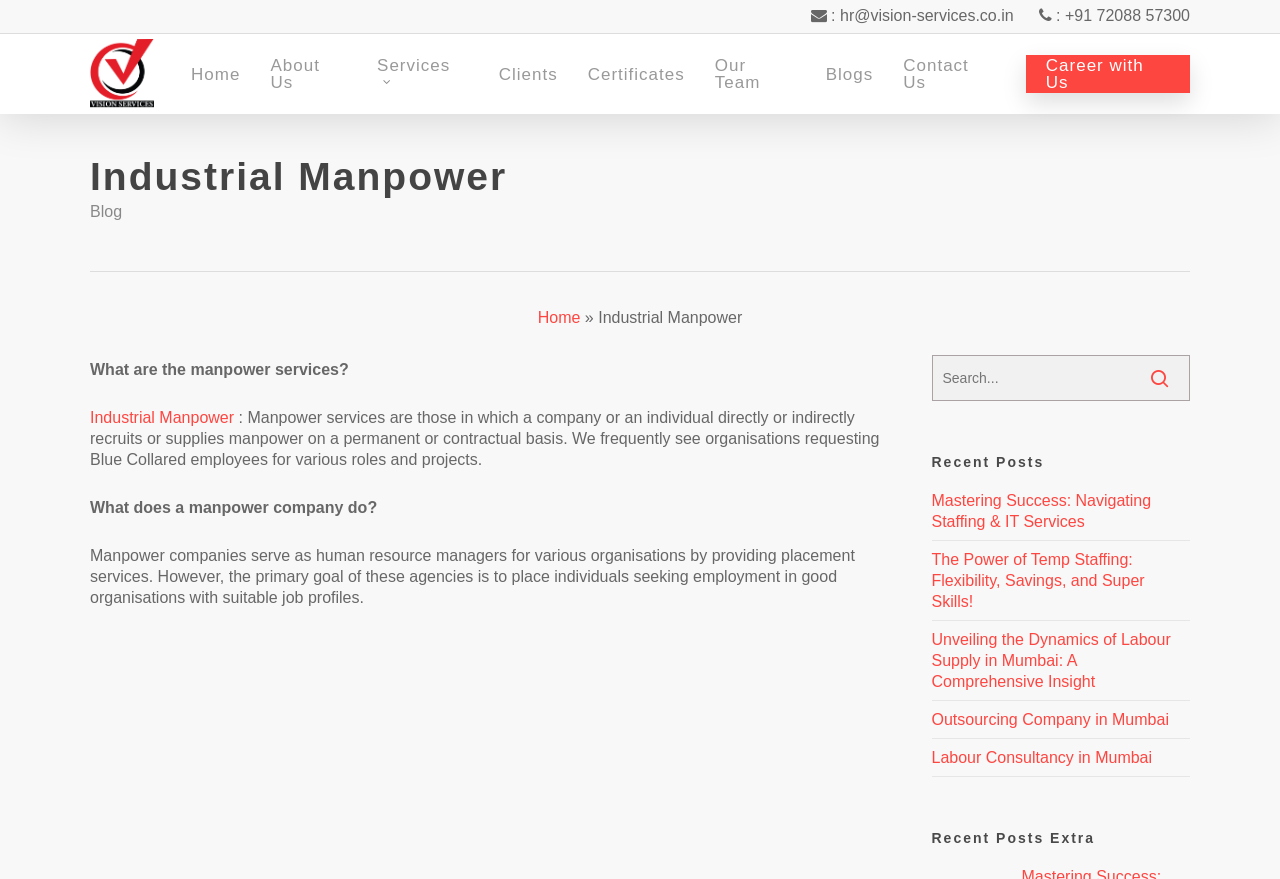Please identify the bounding box coordinates of where to click in order to follow the instruction: "Search for something".

[0.728, 0.404, 0.93, 0.456]